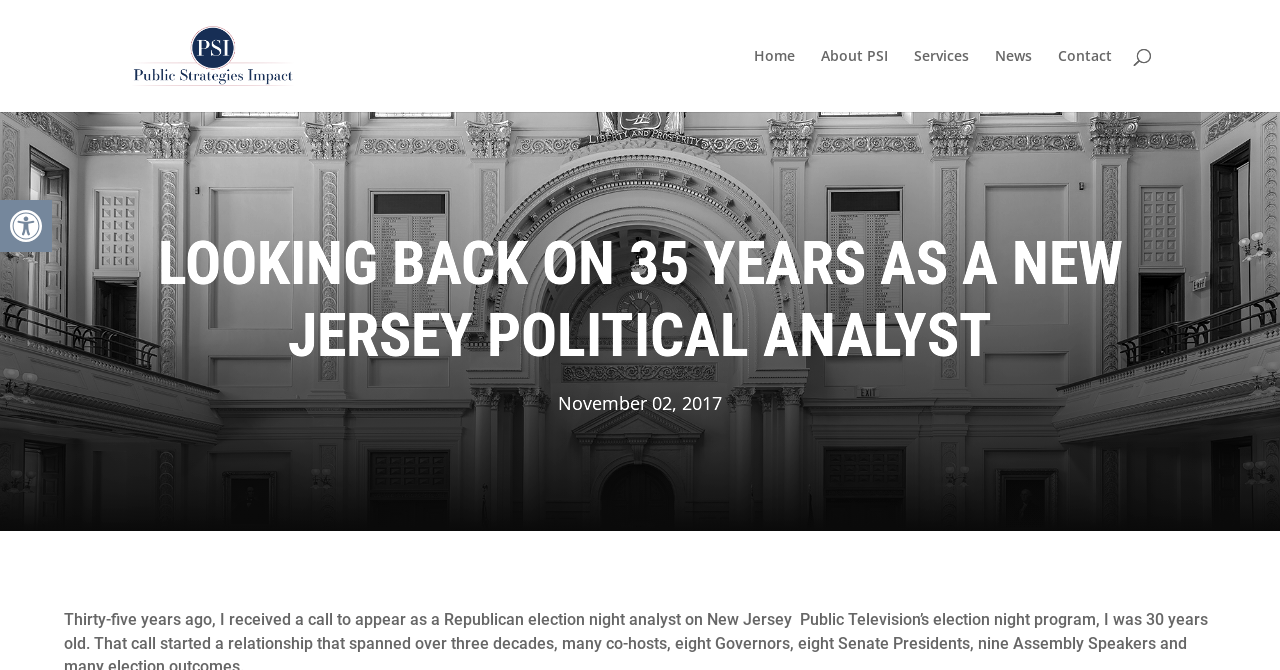Determine the bounding box coordinates of the element's region needed to click to follow the instruction: "Search for something". Provide these coordinates as four float numbers between 0 and 1, formatted as [left, top, right, bottom].

[0.1, 0.0, 0.9, 0.001]